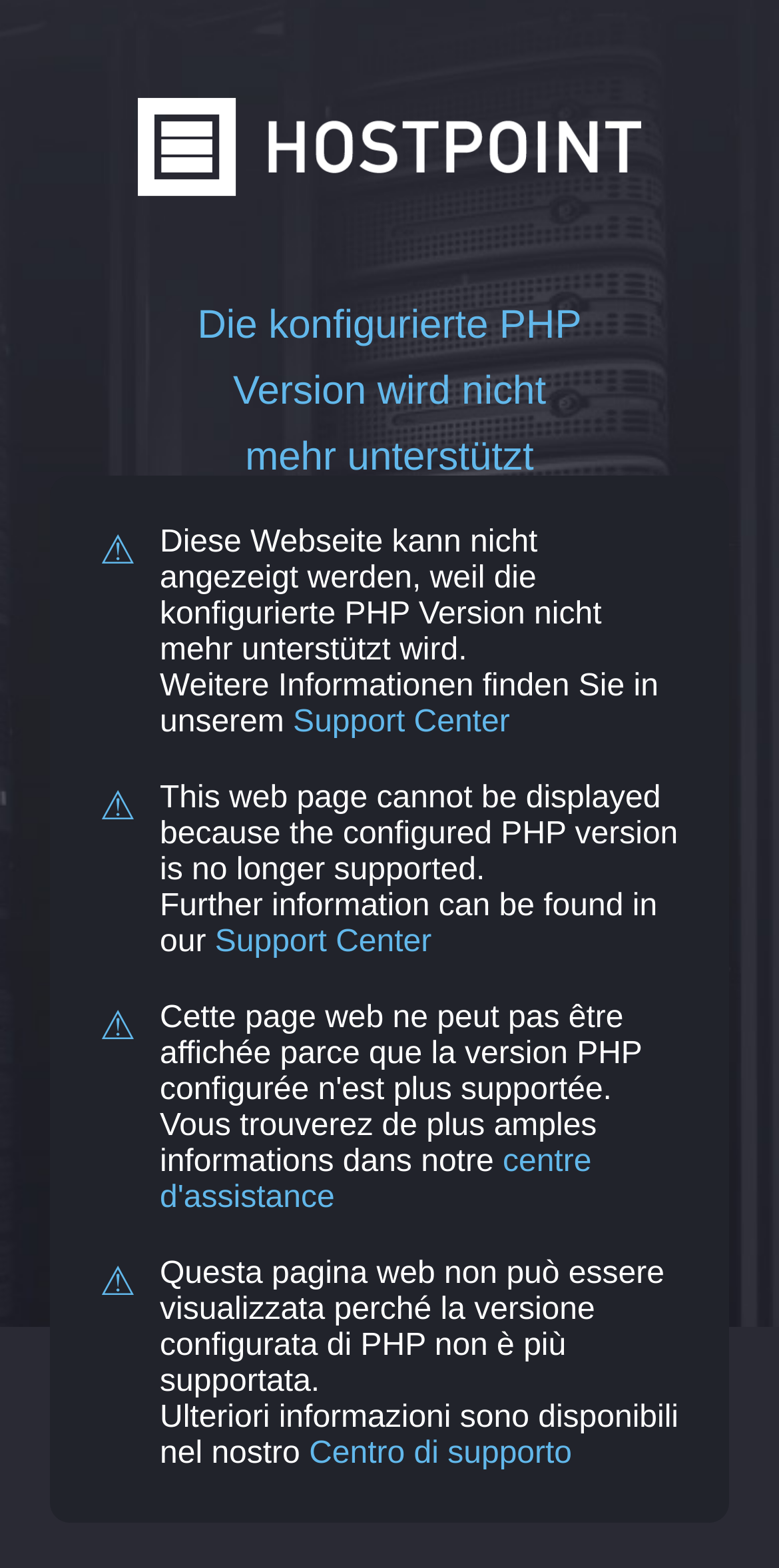Give a concise answer of one word or phrase to the question: 
What is the vertical position of the first warning symbol?

Top